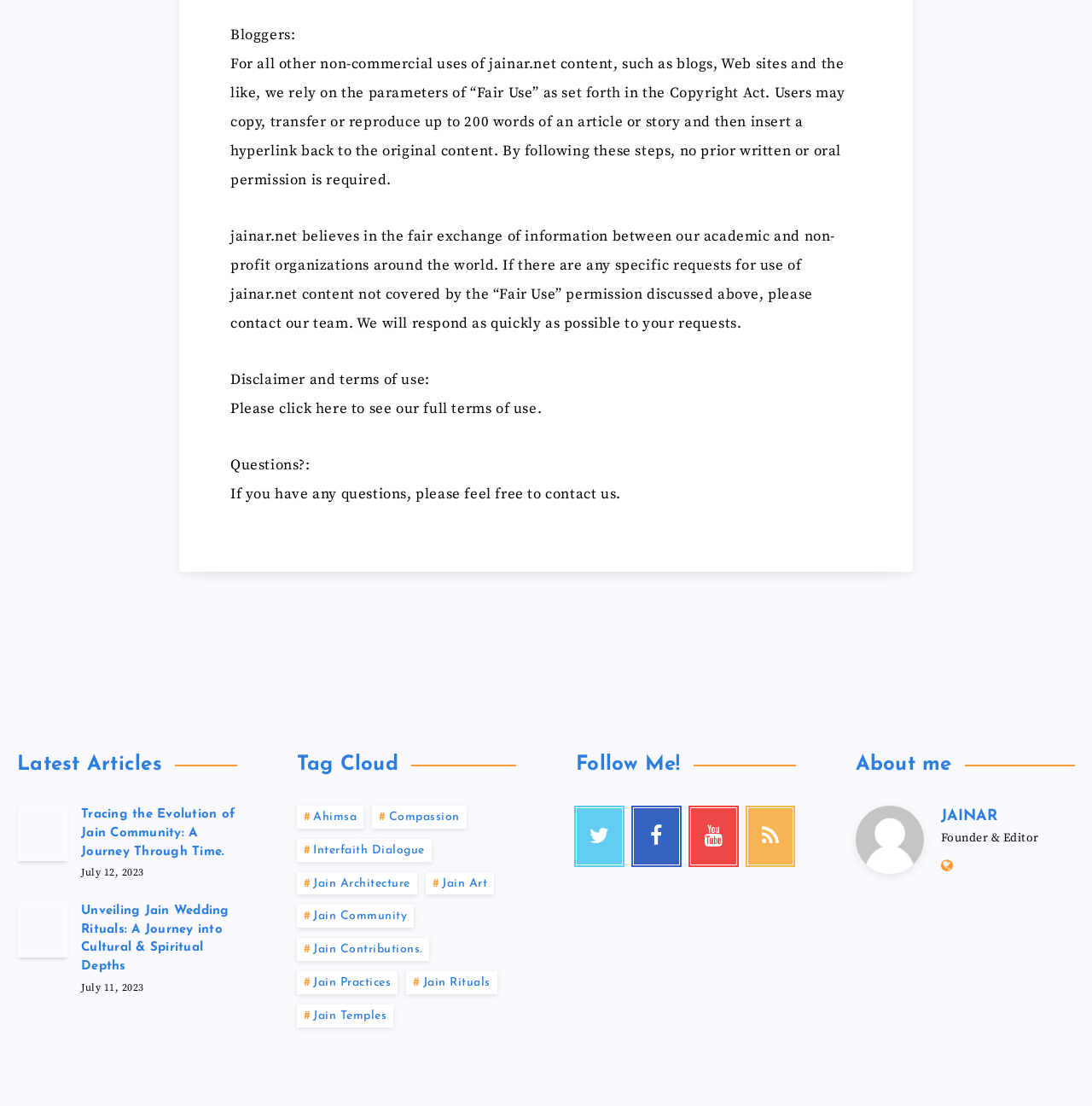Locate the bounding box of the UI element defined by this description: "Ahimsa". The coordinates should be given as four float numbers between 0 and 1, formatted as [left, top, right, bottom].

[0.271, 0.728, 0.333, 0.749]